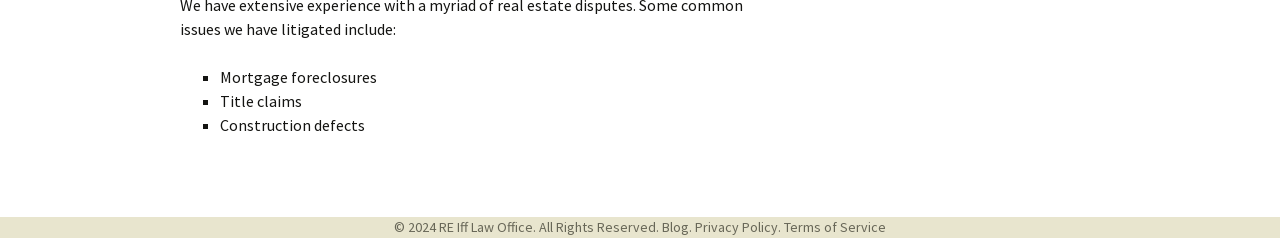Provide a short answer using a single word or phrase for the following question: 
How many list markers are there?

3